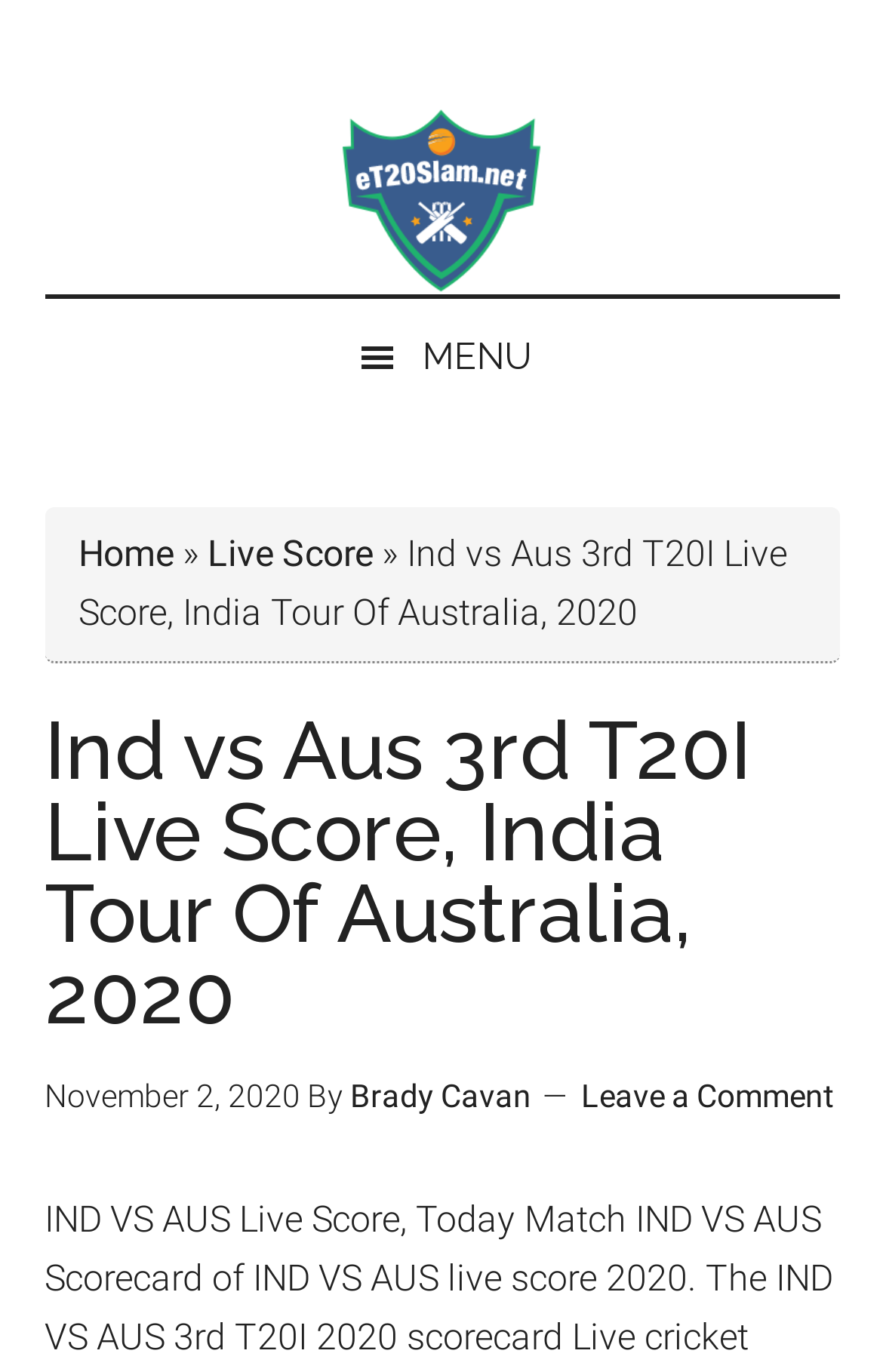Generate a comprehensive description of the contents of the webpage.

The webpage is primarily focused on providing live score updates for the 3rd T20I match between India and Australia in 2020. At the top-left corner, there are four "Skip to" links, allowing users to navigate to main content, secondary menu, primary sidebar, and footer. 

Below these links, a prominent link "eT20Slam - Your Gateway To T20 Cricket" is displayed, spanning almost the entire width of the page. 

On the top-right corner, a menu button is located, which when pressed, expands to reveal a menu with links to "Home" and "Live Score". The menu also displays the title "Ind vs Aus 3rd T20I Live Score, India Tour Of Australia, 2020" in a larger font size.

Below the menu, a large header section is displayed, which contains the same title as the menu. This section also includes the time of the match, "November 2, 2020", and the author's name, "Brady Cavan". Additionally, a "Leave a Comment" link is provided at the bottom-right corner of this section.